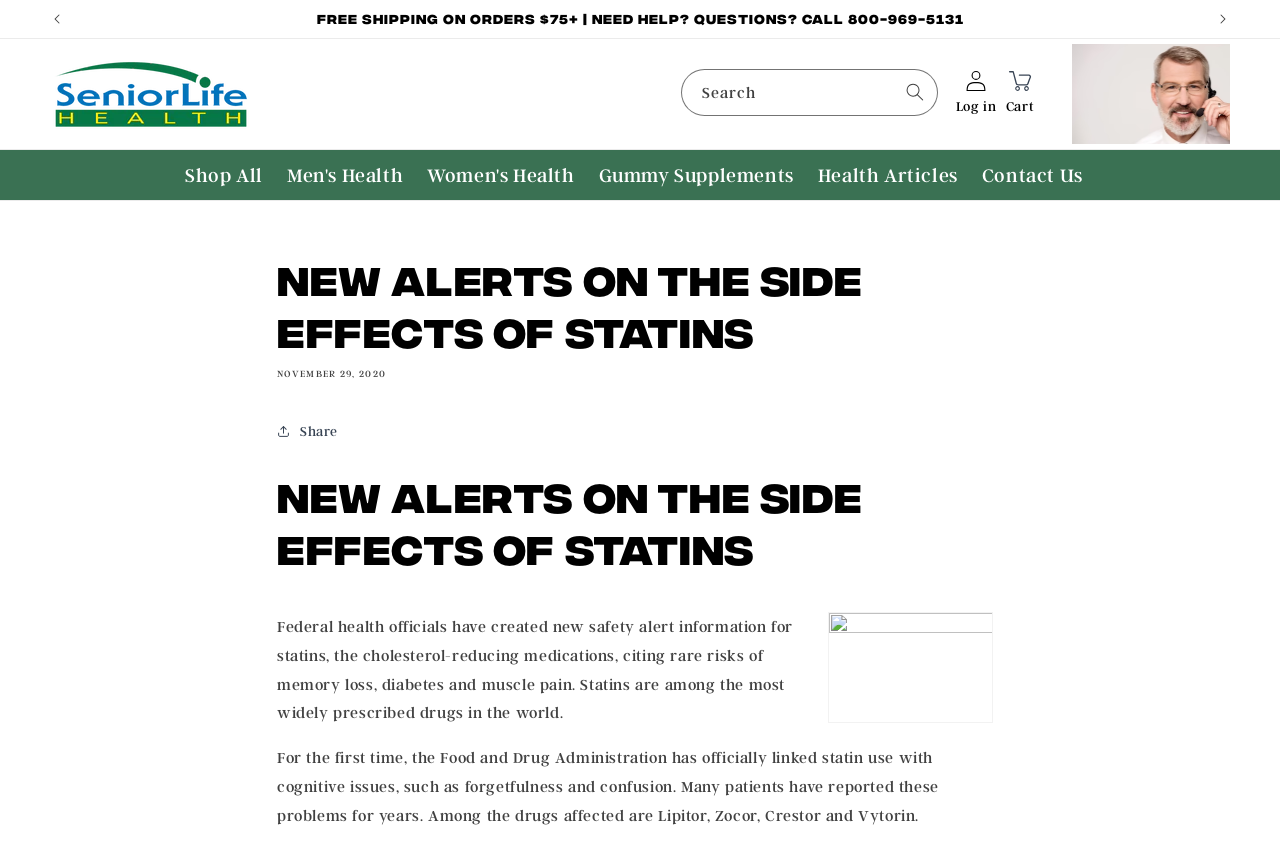Determine the main text heading of the webpage and provide its content.

New Alerts on the Side Effects of Statins